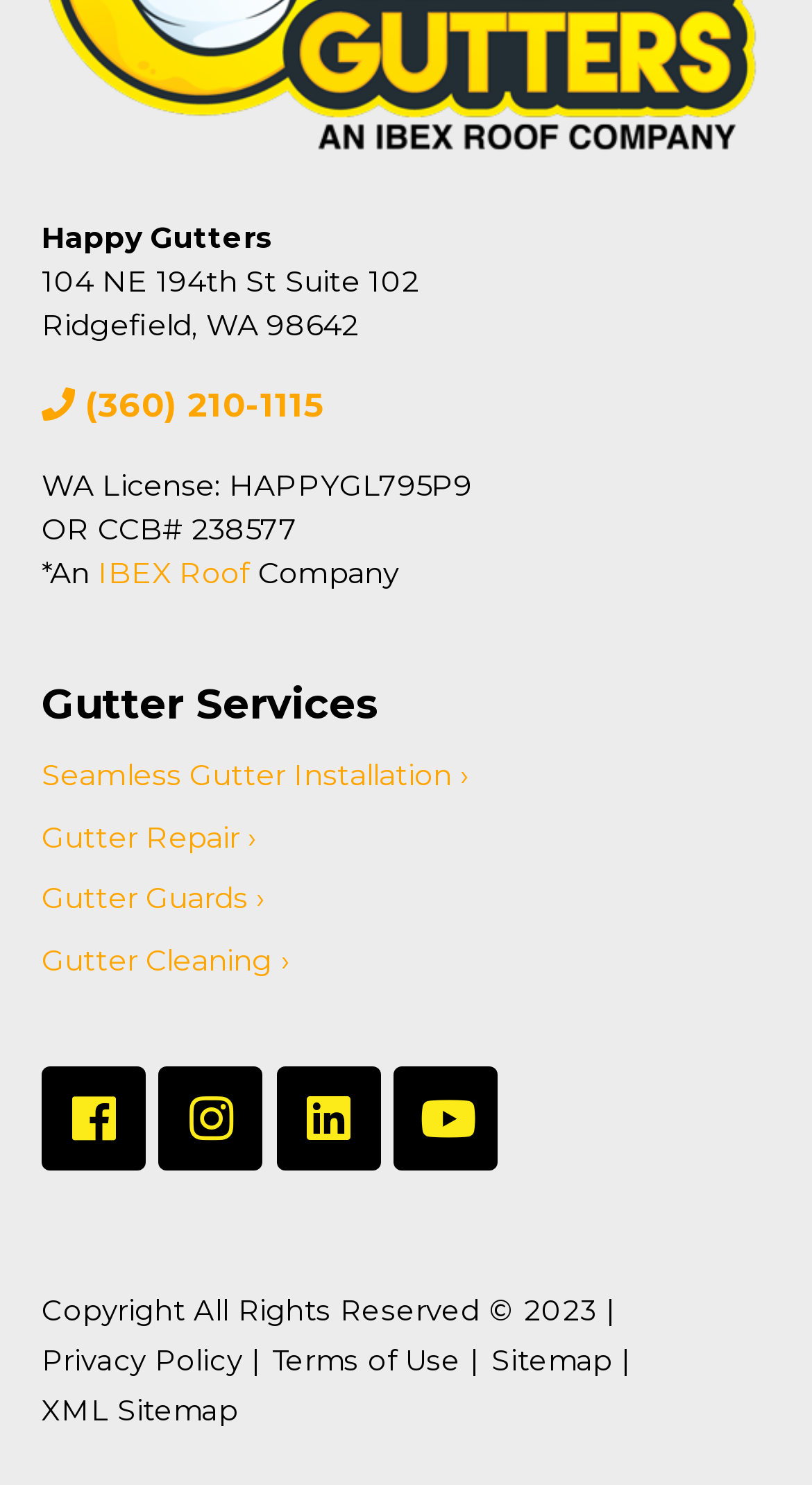How many social media links are there?
Could you please answer the question thoroughly and with as much detail as possible?

There are four social media links at the bottom of the webpage, which are Facebook, Instagram, Linkedin, and Youtube.